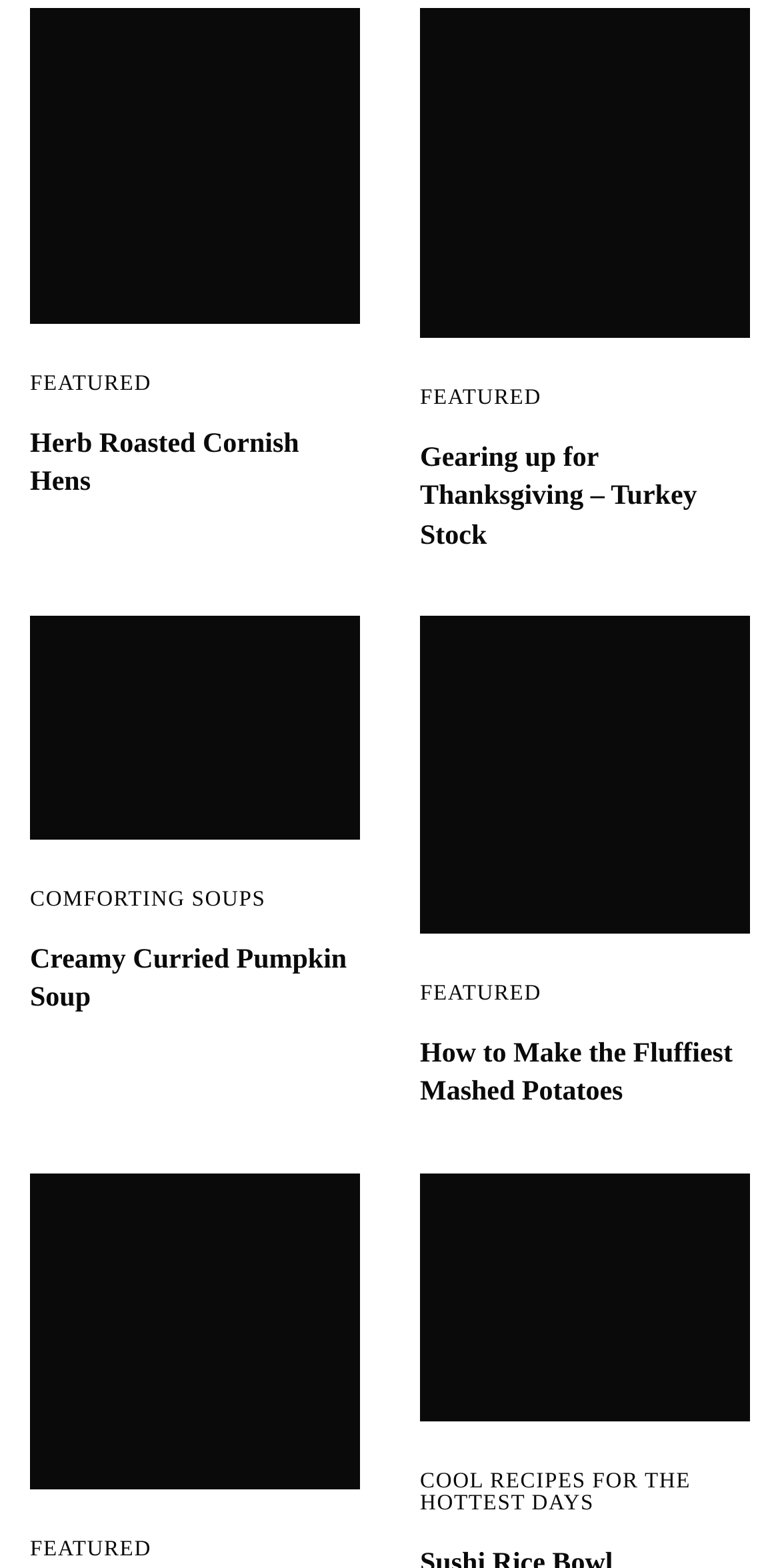What is the category of the last recipe?
Answer the question with a single word or phrase derived from the image.

COOL RECIPES FOR THE HOTTEST DAYS